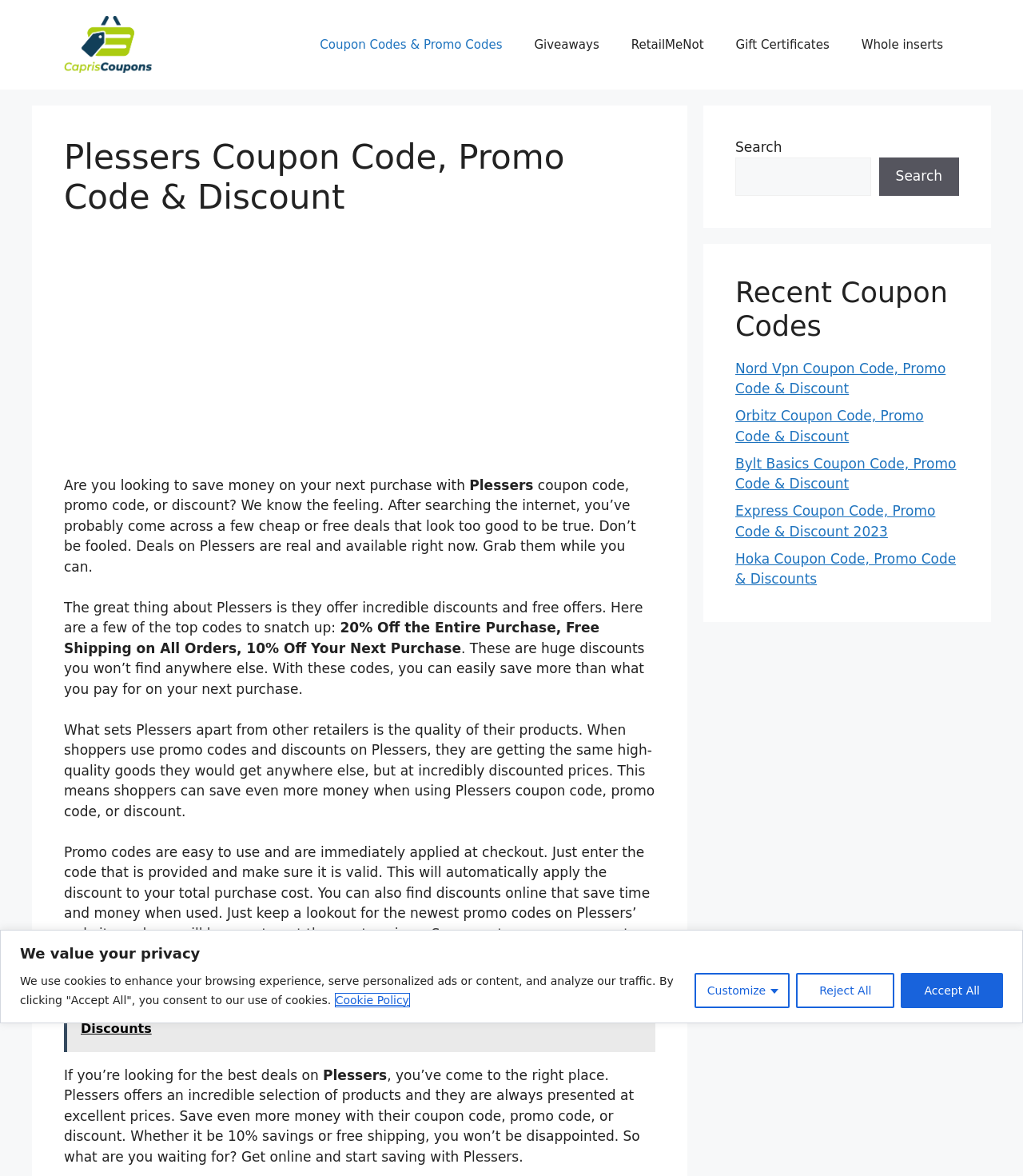Please identify the webpage's heading and generate its text content.

Plessers Coupon Code, Promo Code & Discount